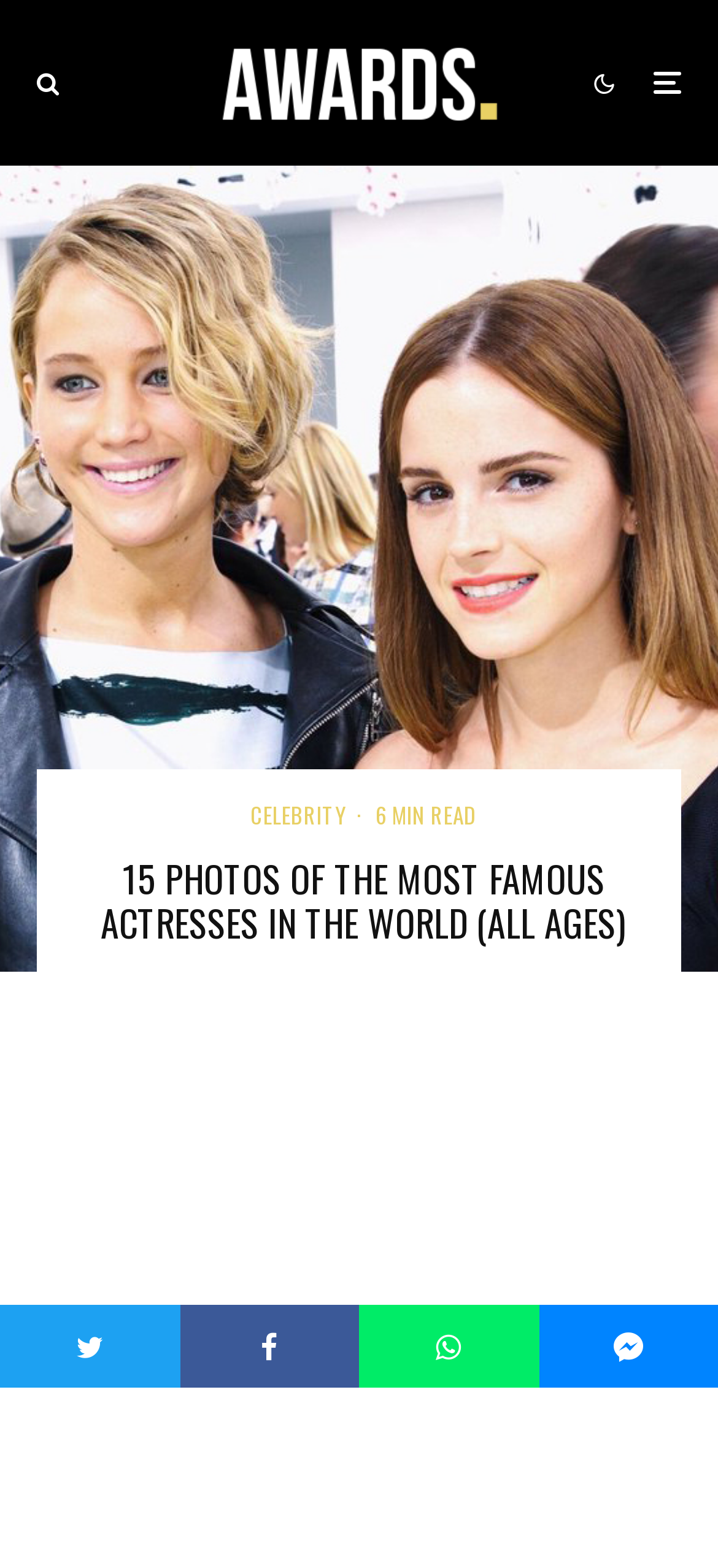Answer the question briefly using a single word or phrase: 
How many navigation links are there at the top?

4